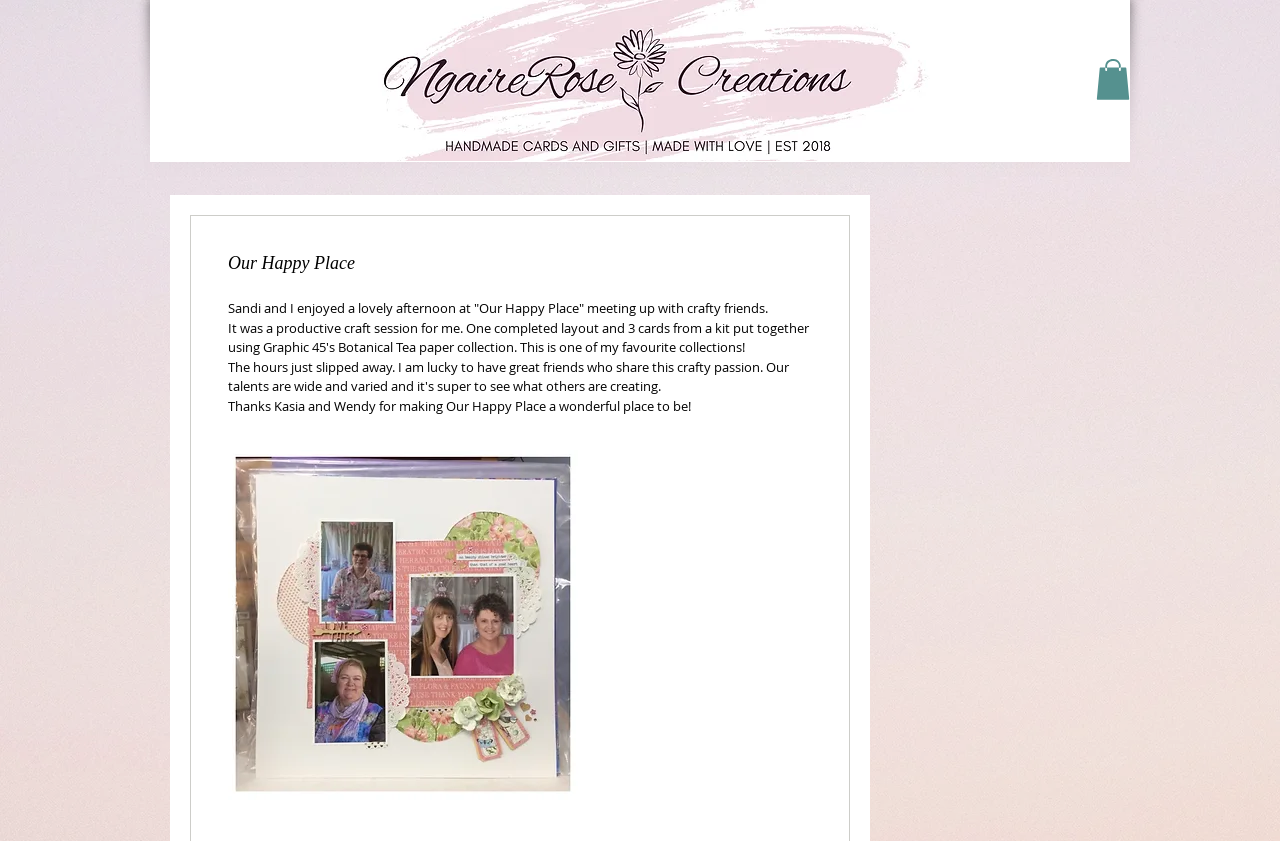What is the theme of the images on the webpage?
Use the information from the image to give a detailed answer to the question.

The theme of the images on the webpage can be inferred from the context of the text elements. The text mentions 'crafty friends' and 'craft session', suggesting that the images are related to crafting or handmade products.